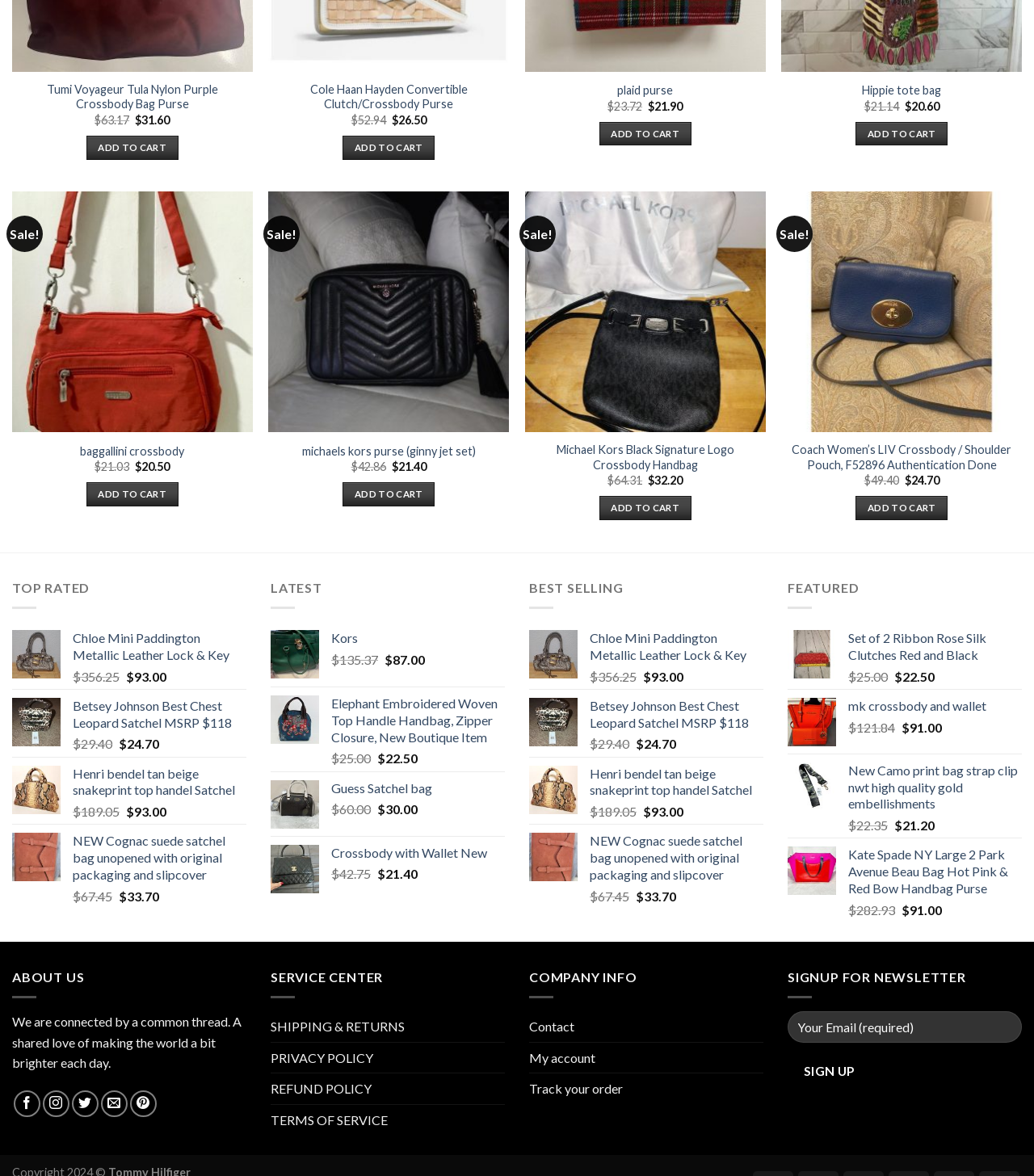What is the name of the brand of the first product? Based on the image, give a response in one word or a short phrase.

Tumi